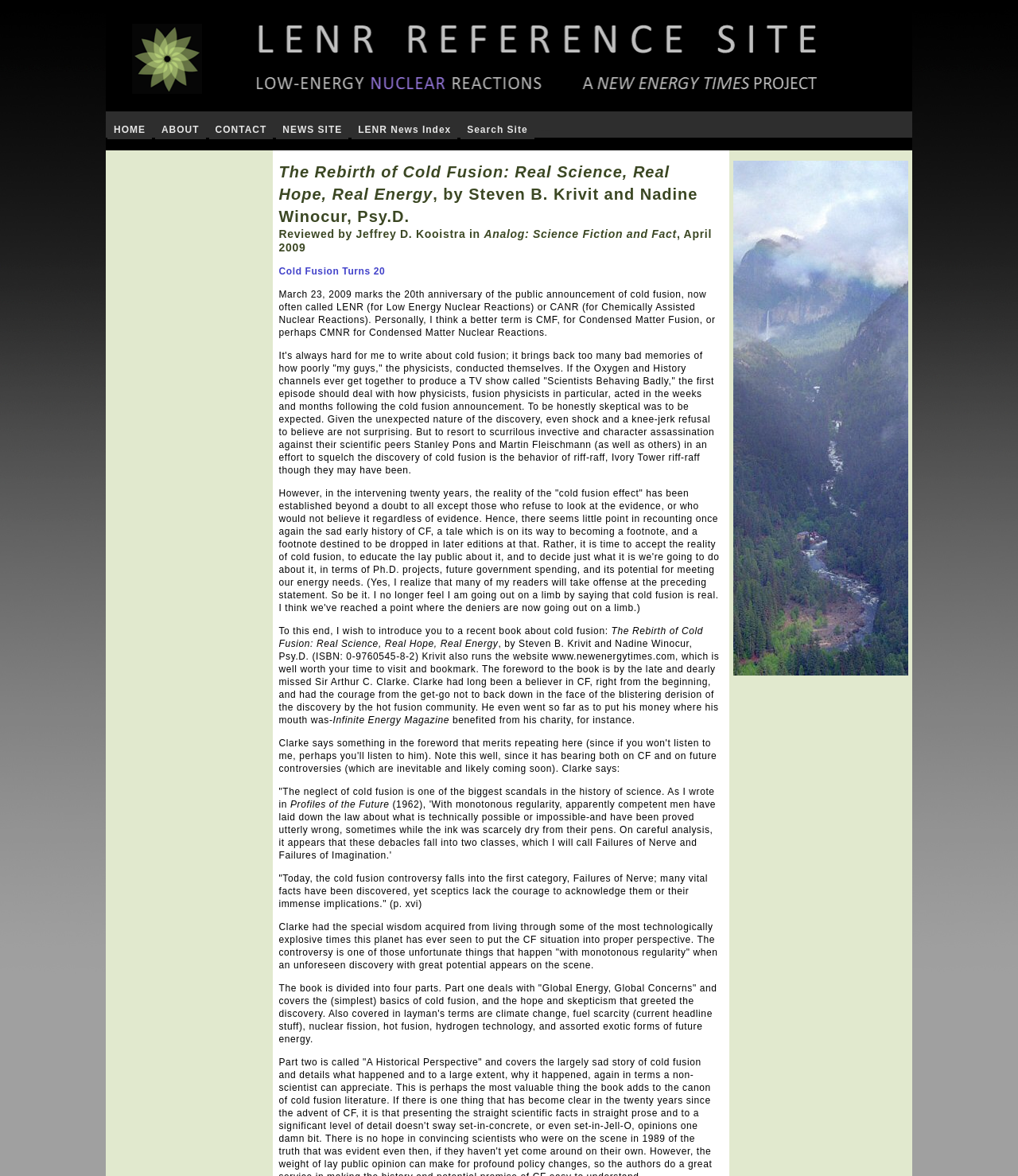Analyze the image and answer the question with as much detail as possible: 
How many main navigation links are there?

I counted the number of links in the top navigation bar, which are HOME, ABOUT, CONTACT, NEWS SITE, LENR News Index, and Search Site.